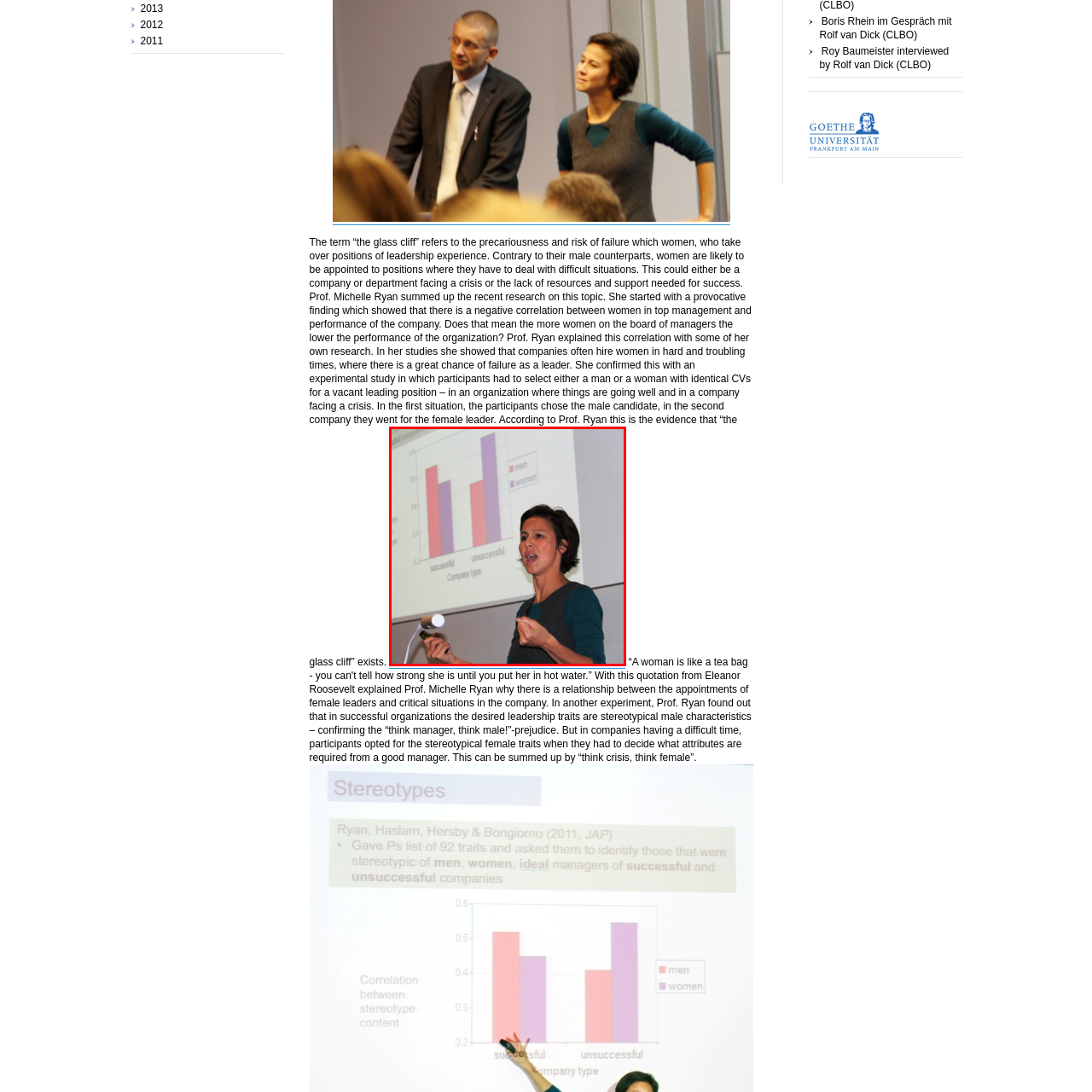Thoroughly describe the content of the image found within the red border.

In this engaging image, Professor Michelle Ryan is captured mid-presentation, passionately discussing her research on leadership dynamics and the phenomenon known as "the glass cliff." Behind her, a visual graph highlights the contrast between male and female leaders in successful versus unsuccessful companies, illustrated with distinct bars for each gender. The chart effectively conveys her findings: women are often appointed to leadership roles in struggling organizations, while men are favored in thriving environments. Professor Ryan, expressing her points with enthusiasm, underscores the critical implications of her research, shedding light on the challenges women face in leadership positions.